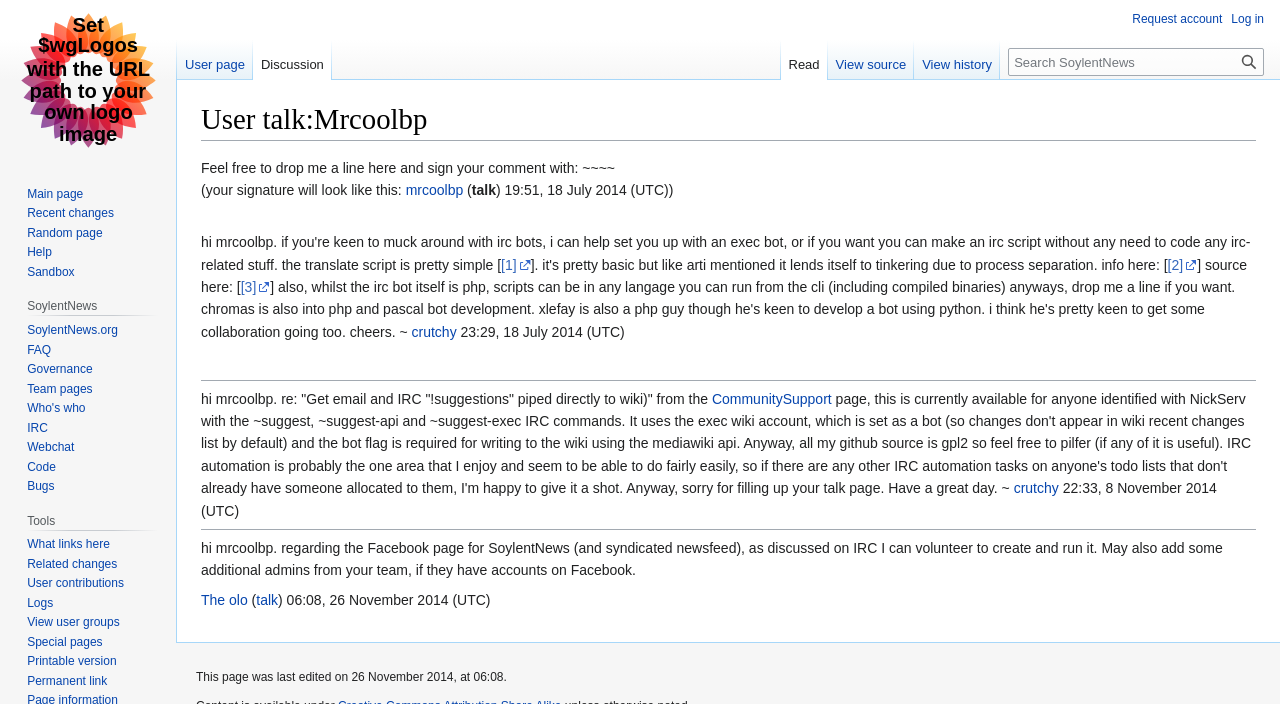Show the bounding box coordinates for the element that needs to be clicked to execute the following instruction: "Log in". Provide the coordinates in the form of four float numbers between 0 and 1, i.e., [left, top, right, bottom].

[0.962, 0.017, 0.988, 0.037]